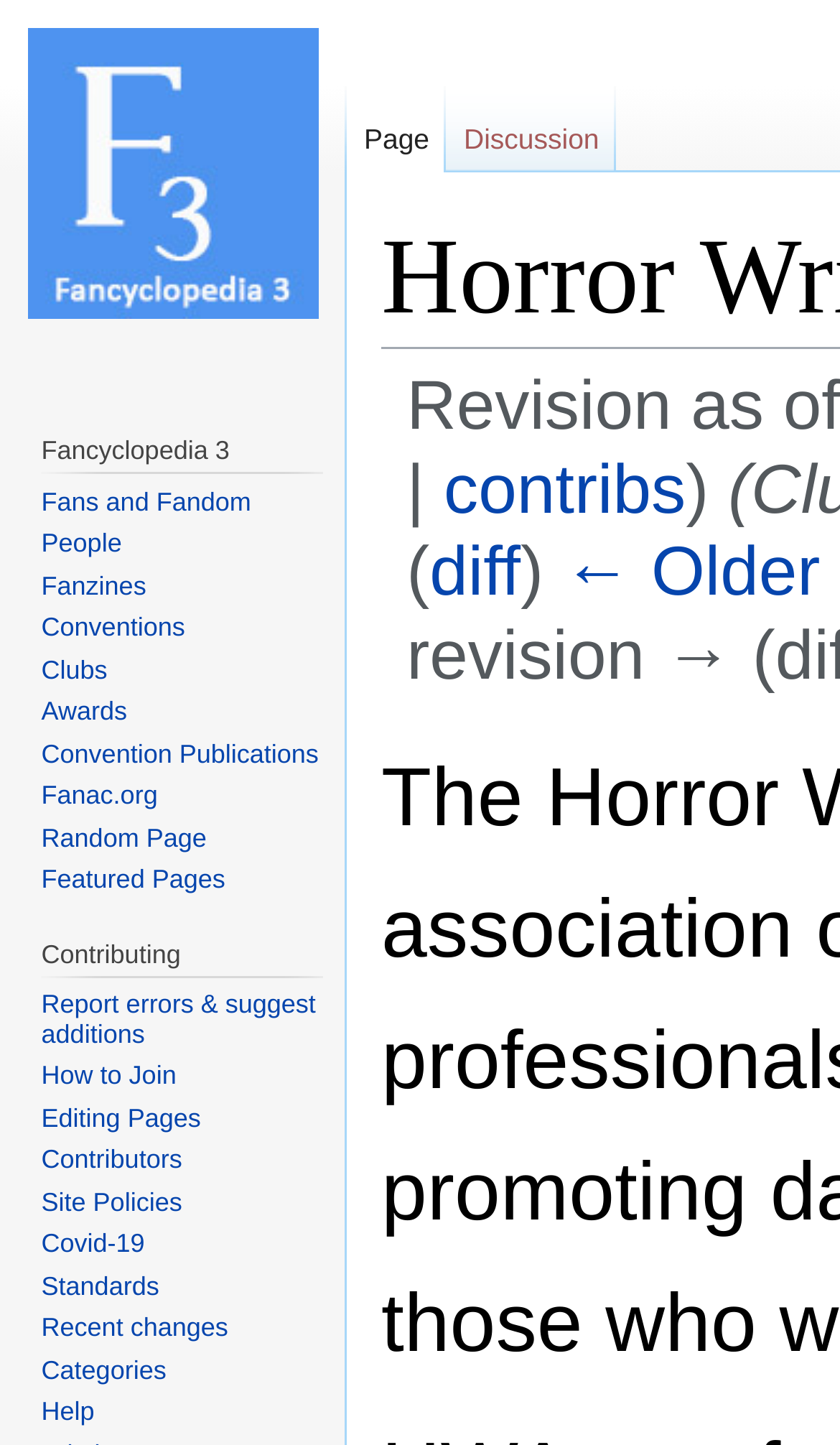Determine the bounding box of the UI element mentioned here: "Convention Publications". The coordinates must be in the format [left, top, right, bottom] with values ranging from 0 to 1.

[0.049, 0.511, 0.379, 0.532]